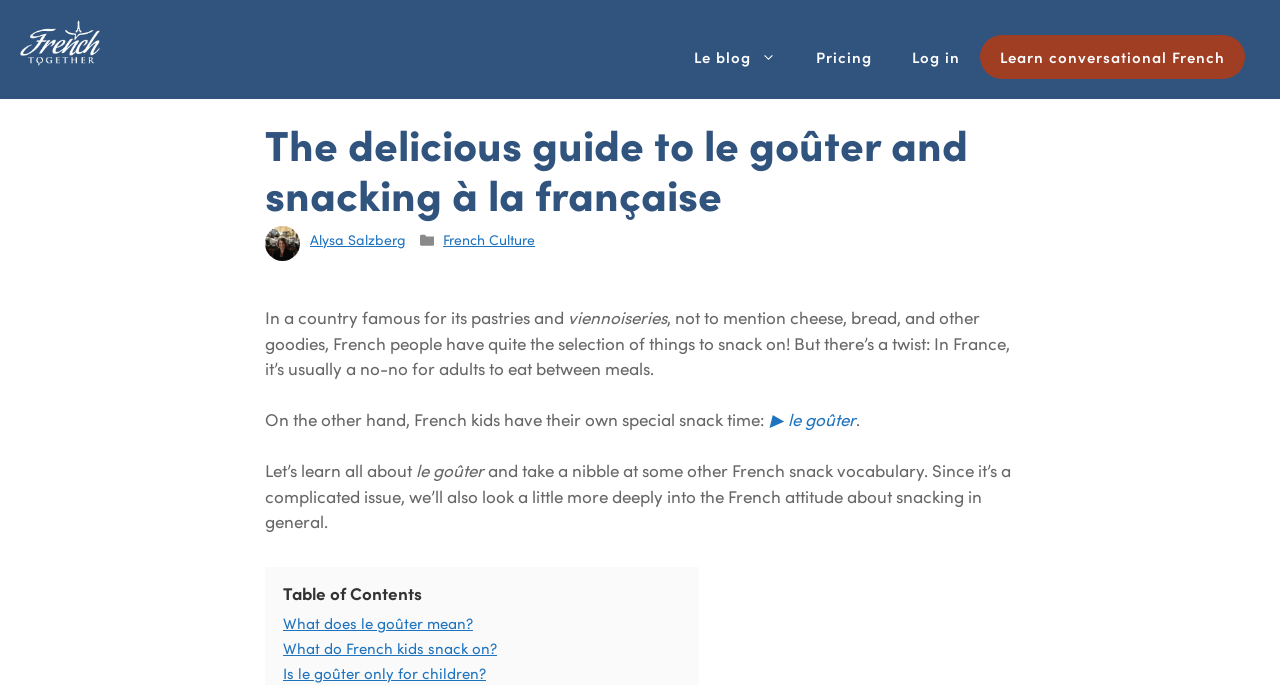Offer a thorough description of the webpage.

The webpage is about the French concept of "le goûter" and snacking habits in France. At the top, there is a banner with a site logo and a navigation menu with links to "Le blog", "Pricing", "Log in", and "Learn conversational French". Below the navigation menu, there is a header section with a title "The delicious guide to le goûter and snacking à la française" and a link to the author "Alysa Salzberg". 

To the right of the title, there are links to categories, including "French Culture". The main content of the webpage starts with a paragraph of text that introduces the concept of snacking in France, followed by several paragraphs that explain the French attitude towards snacking, particularly for adults and children. 

The text is interspersed with links, including one to "le goûter", which is a special snack time for French kids. There are also links to subtopics, such as "What does le goûter mean?", "What do French kids snack on?", and "Is le goûter only for children?", which are likely part of a table of contents. Overall, the webpage appears to be an informative article about French snacking habits and the concept of "le goûter".